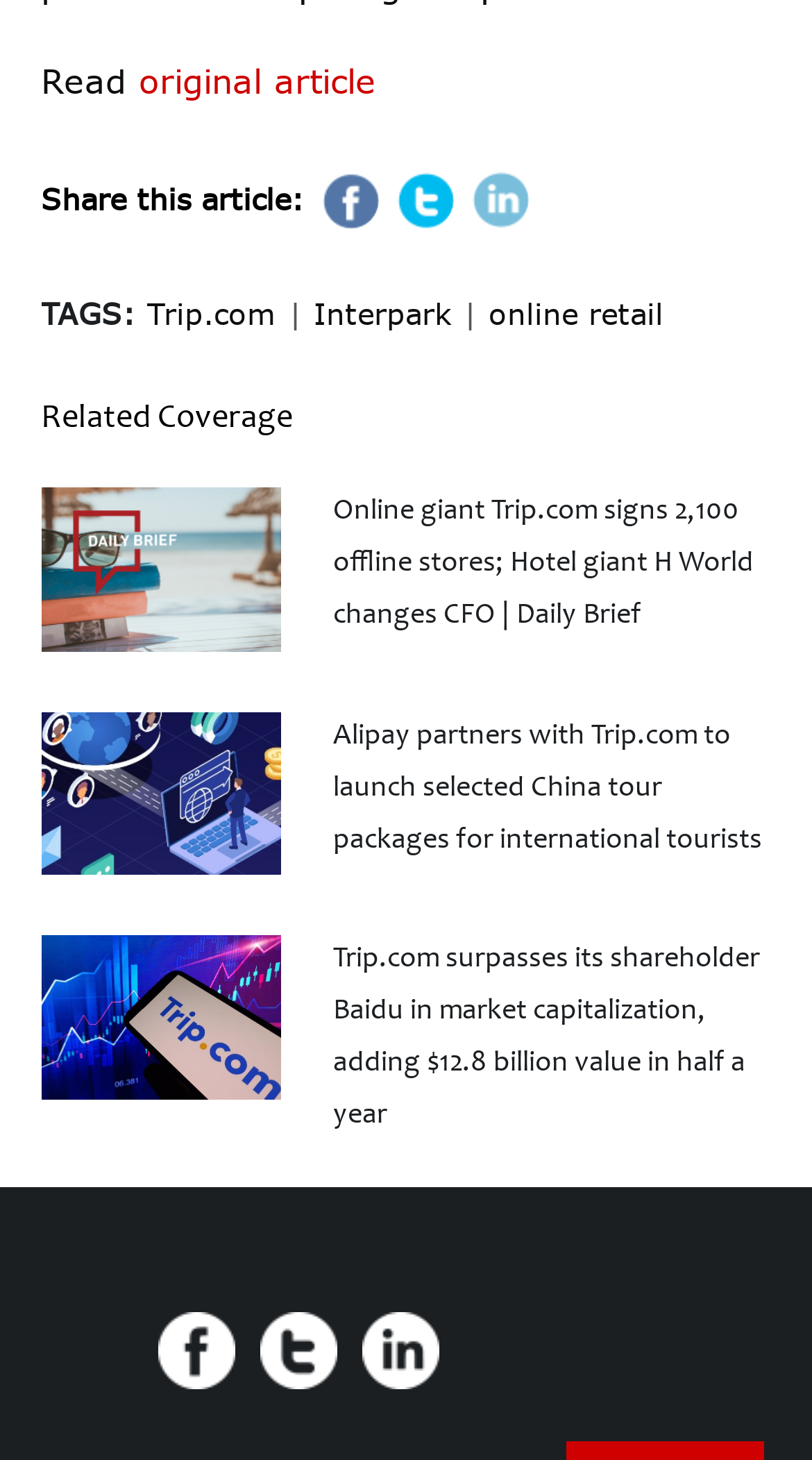Can you pinpoint the bounding box coordinates for the clickable element required for this instruction: "Share this article"? The coordinates should be four float numbers between 0 and 1, i.e., [left, top, right, bottom].

[0.05, 0.124, 0.373, 0.148]